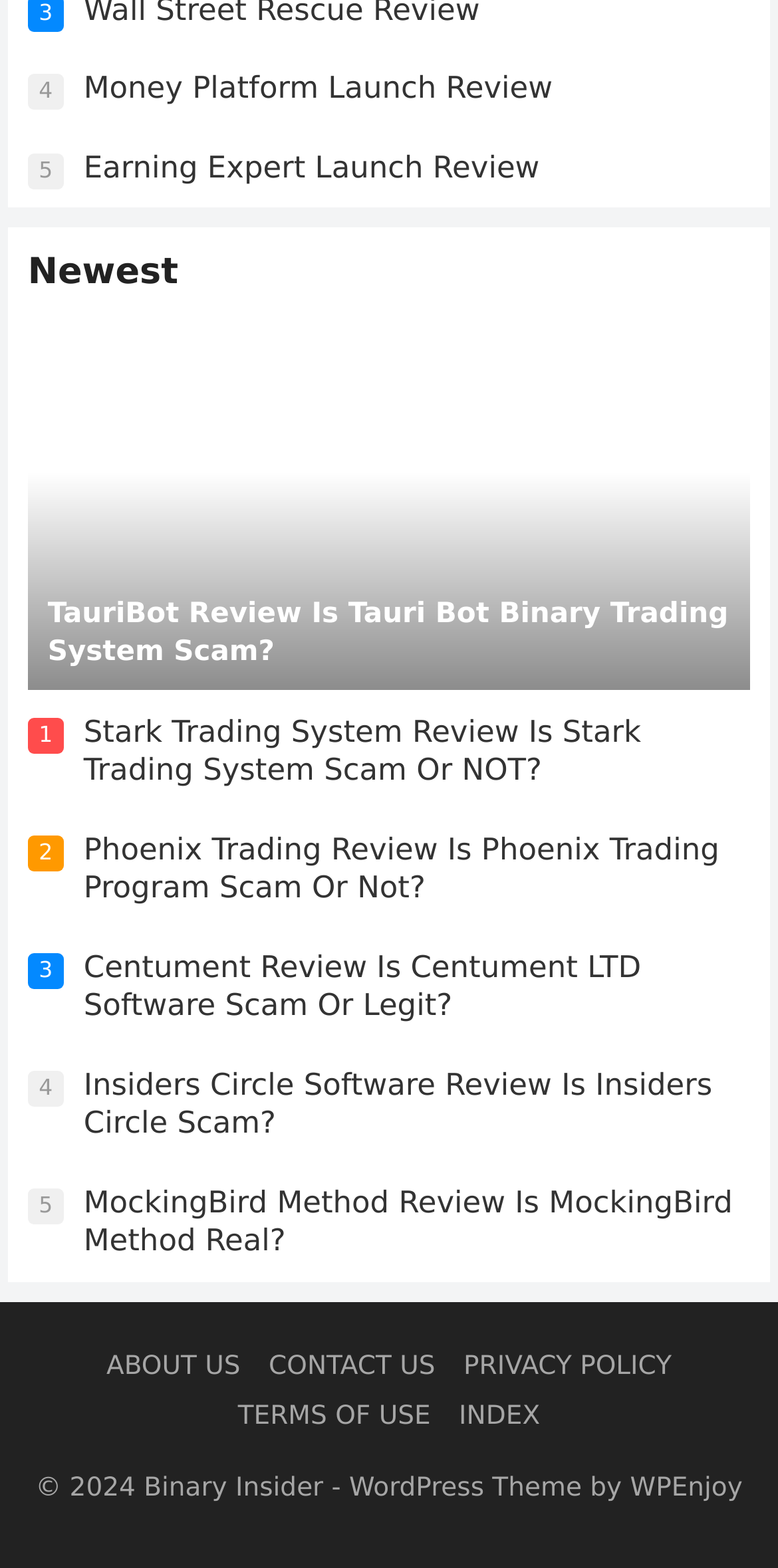Please specify the bounding box coordinates of the region to click in order to perform the following instruction: "Learn about the Stark Trading System".

[0.107, 0.455, 0.824, 0.503]